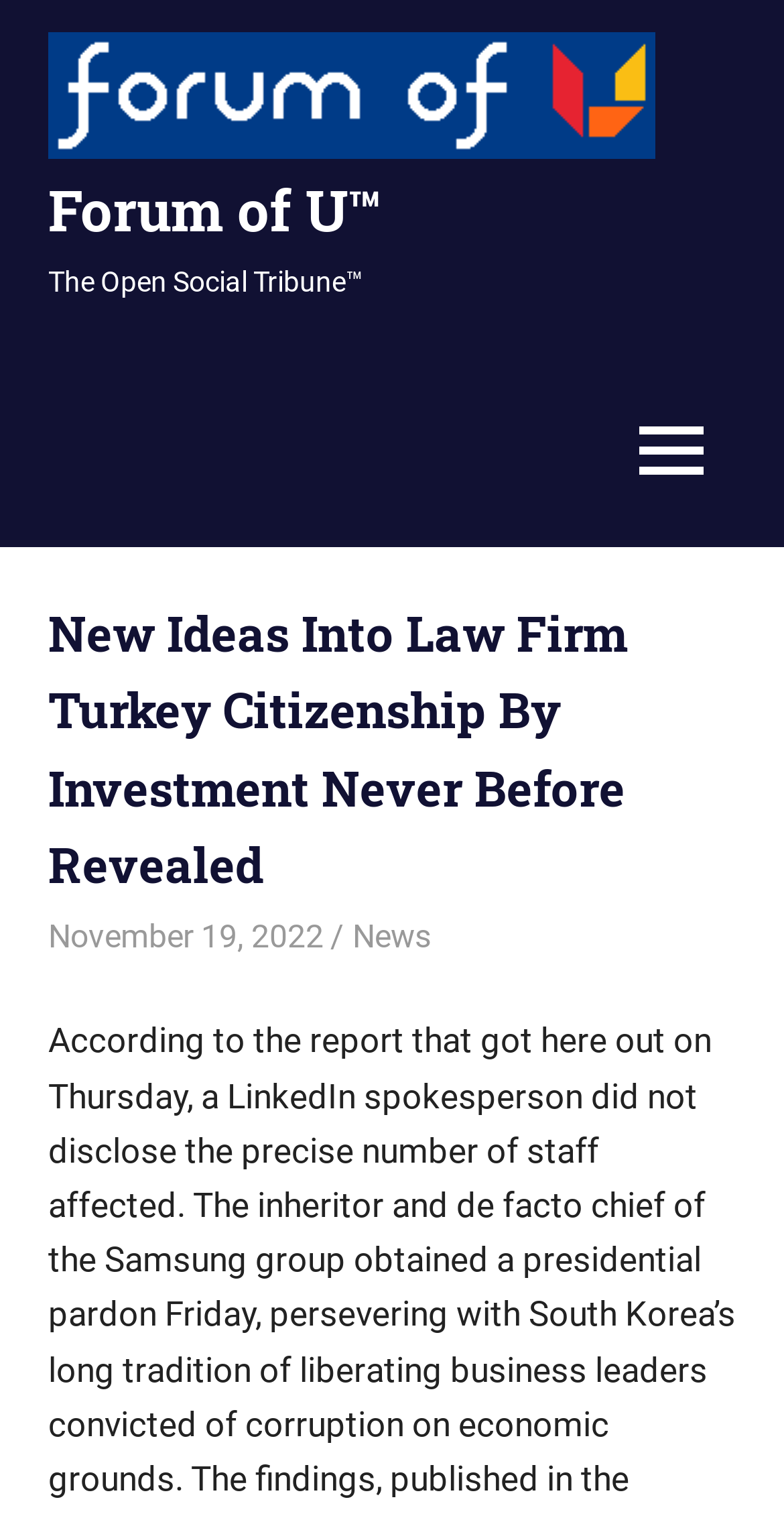Can you find the bounding box coordinates for the UI element given this description: "November 19, 2022"? Provide the coordinates as four float numbers between 0 and 1: [left, top, right, bottom].

[0.062, 0.605, 0.413, 0.63]